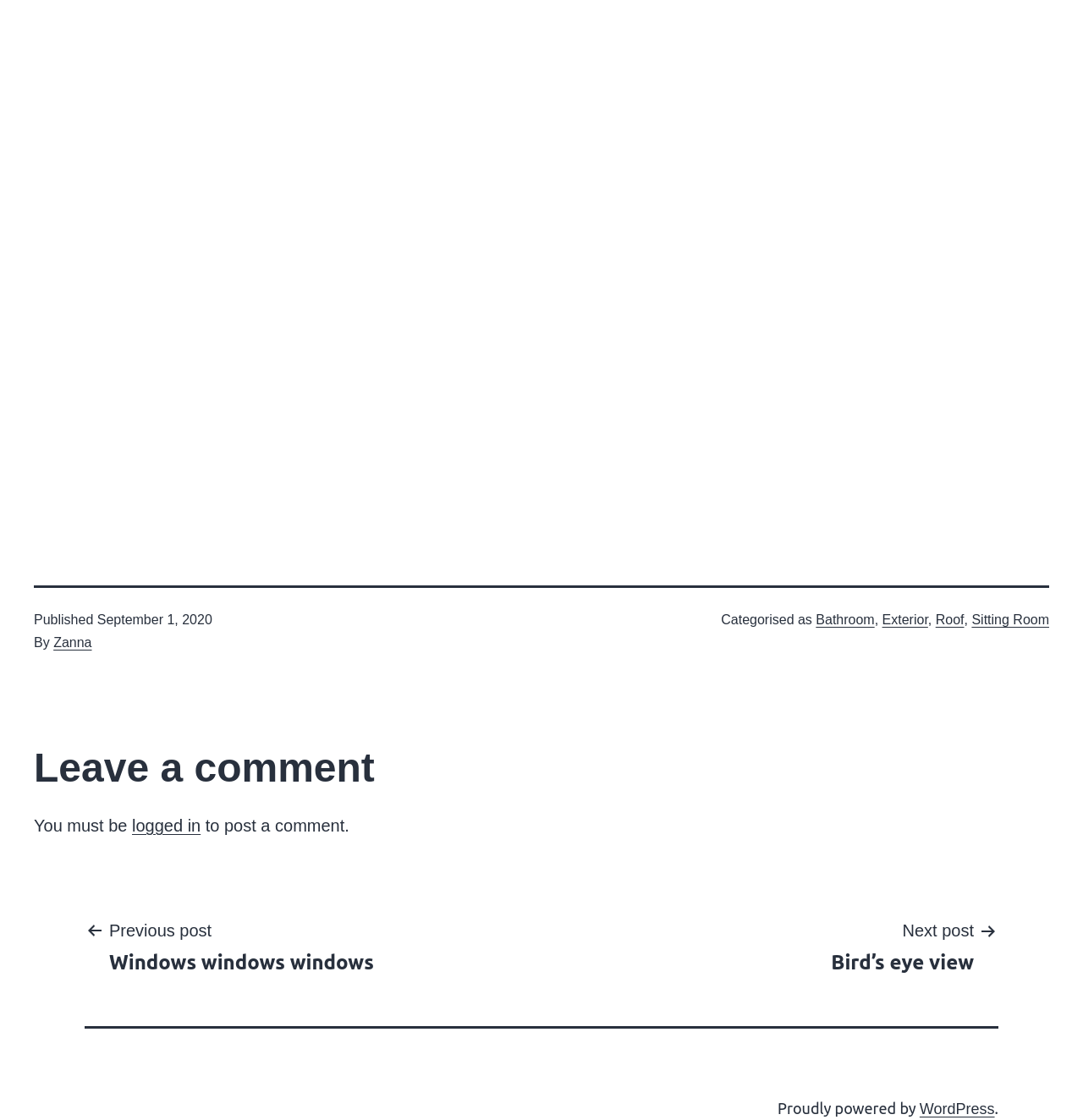Respond to the following question using a concise word or phrase: 
Who is the author of the post?

Zanna